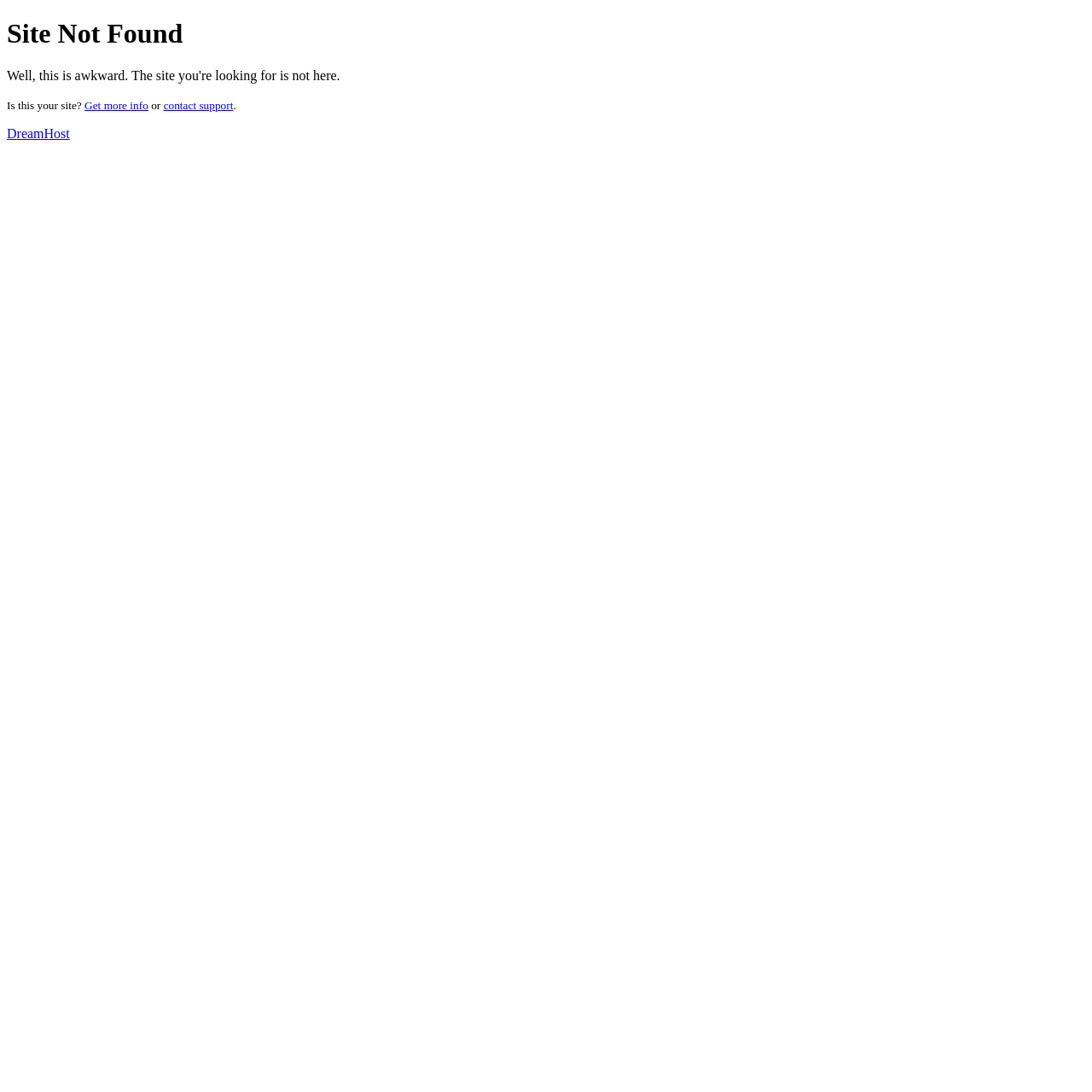Determine the primary headline of the webpage.

Site Not Found